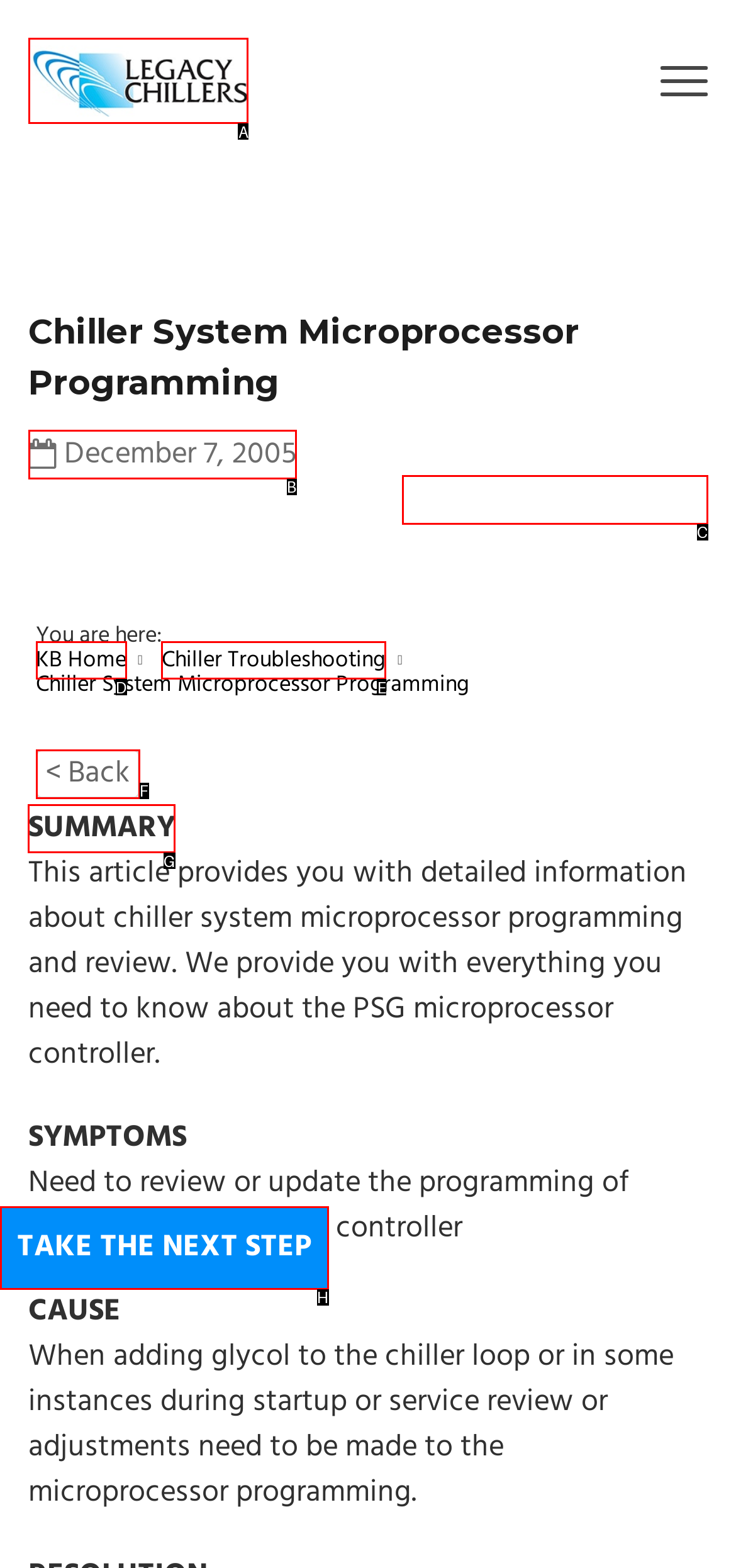Pick the option that should be clicked to perform the following task: View the comments
Answer with the letter of the selected option from the available choices.

None